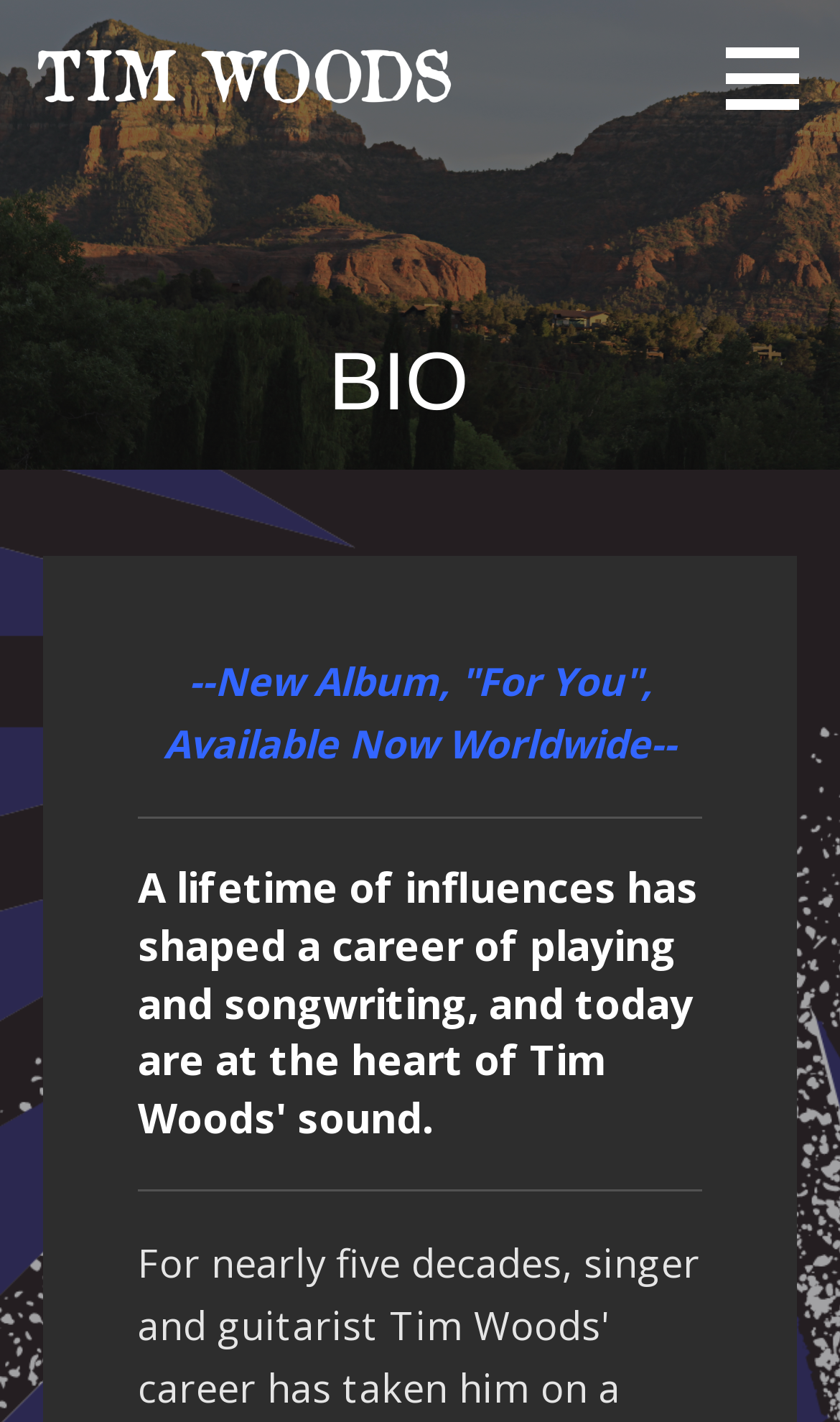What is the main theme of the webpage? Look at the image and give a one-word or short phrase answer.

Music